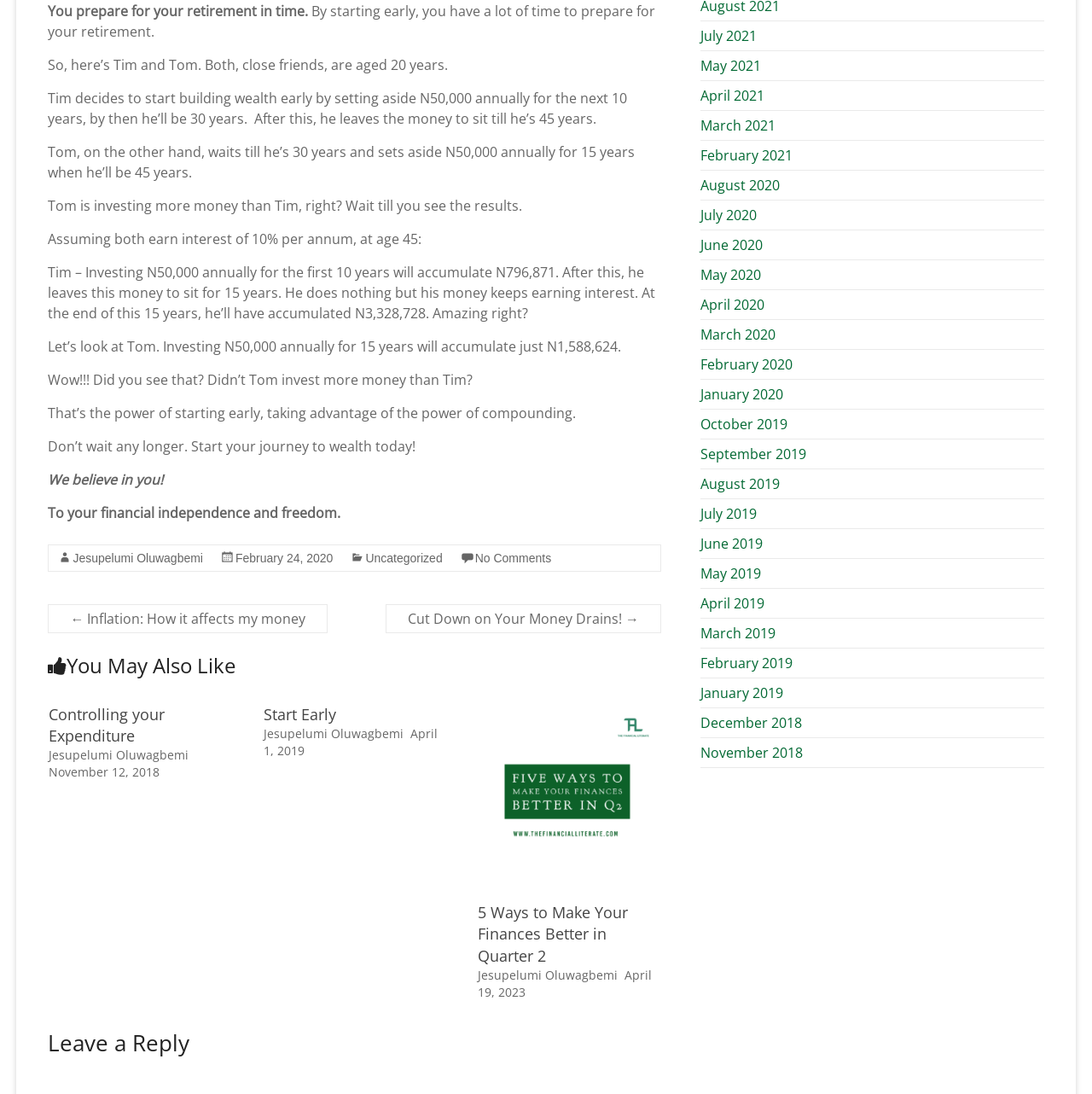Provide the bounding box coordinates for the UI element described in this sentence: "Uncategorized". The coordinates should be four float values between 0 and 1, i.e., [left, top, right, bottom].

[0.335, 0.504, 0.405, 0.516]